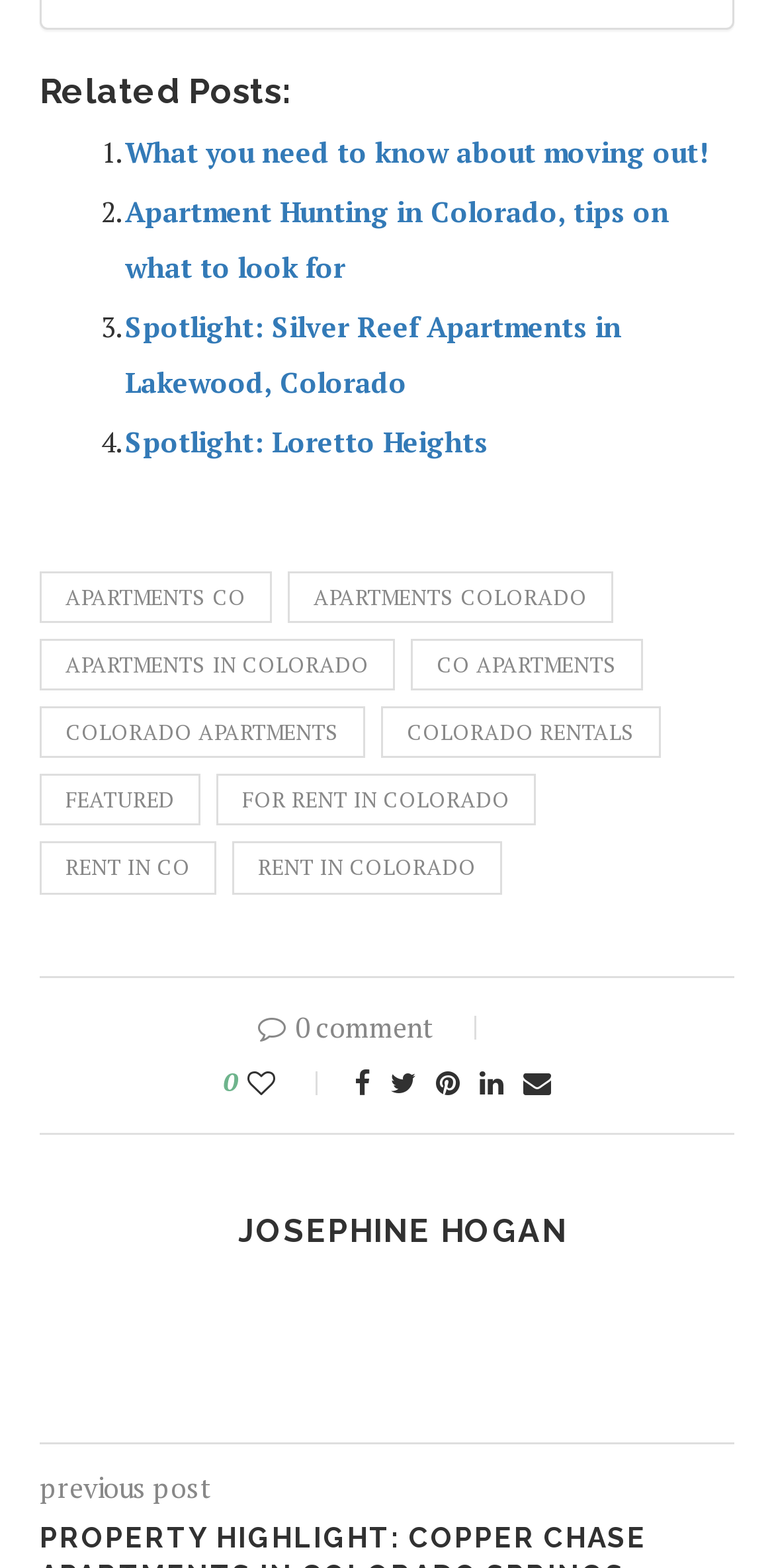Locate the coordinates of the bounding box for the clickable region that fulfills this instruction: "Click on 'Like' button".

[0.319, 0.678, 0.424, 0.703]